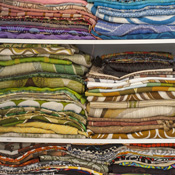What is emphasized by the visual arrangement of the fabrics?
Respond to the question with a well-detailed and thorough answer.

The visual arrangement of the fabrics emphasizes the diverse textures and designs that can be used for creative projects, as stated in the caption, highlighting the importance of textiles in the world of design.